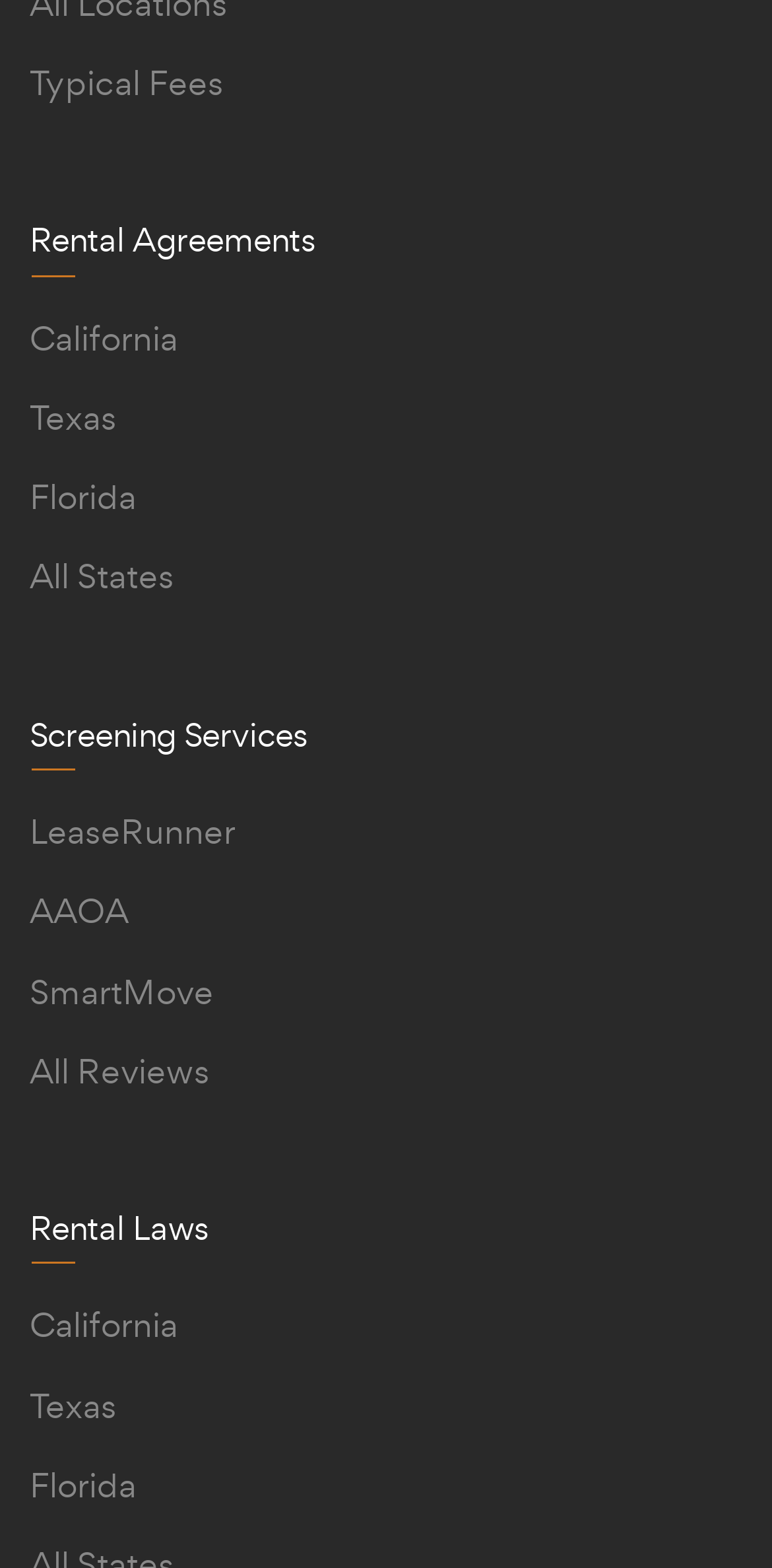Provide a single word or phrase answer to the question: 
What is the second heading on the webpage?

Screening Services